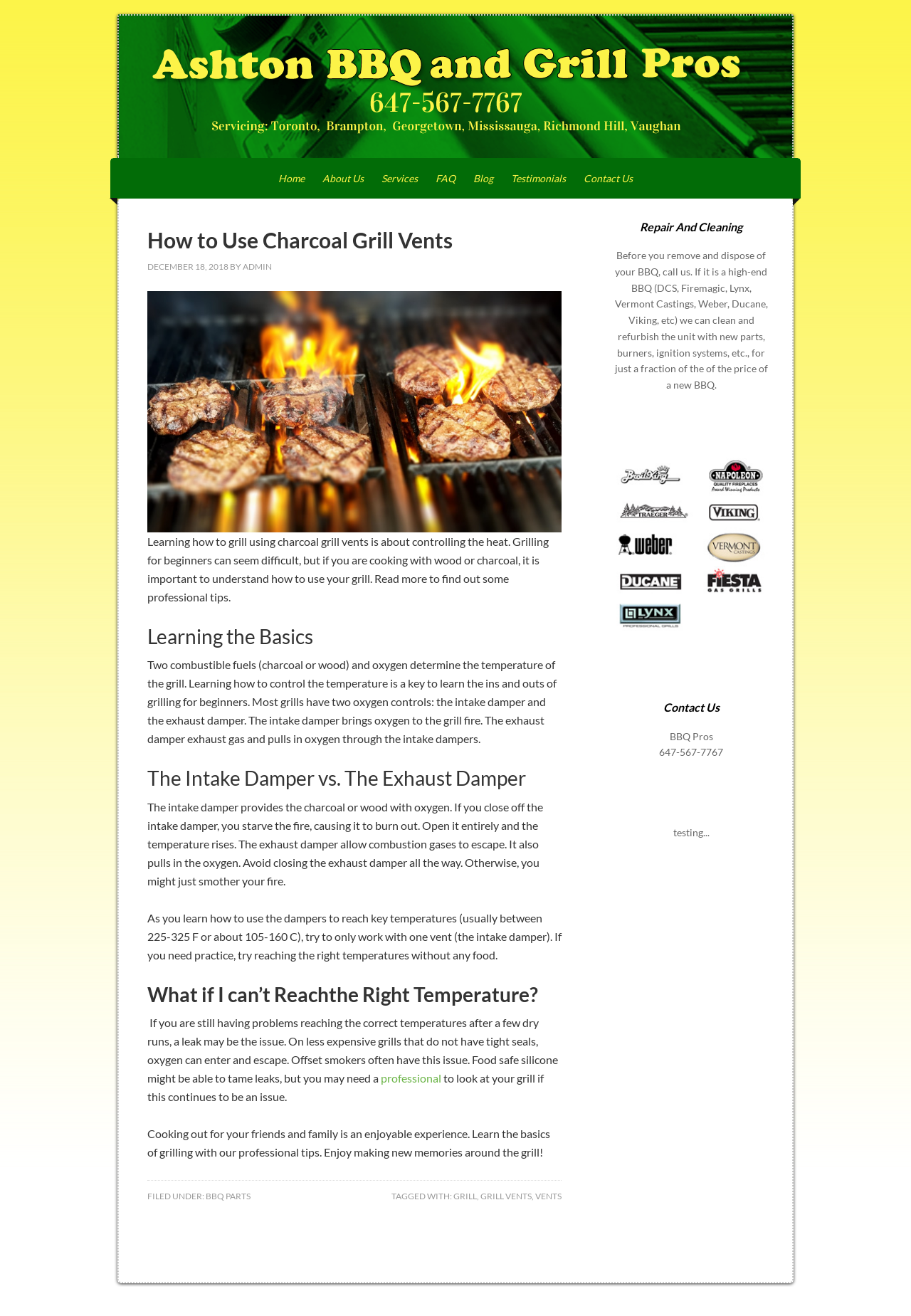Please identify the bounding box coordinates of the clickable area that will fulfill the following instruction: "Contact 'BBQ Pros' at 647-567-7767". The coordinates should be in the format of four float numbers between 0 and 1, i.e., [left, top, right, bottom].

[0.724, 0.567, 0.794, 0.576]